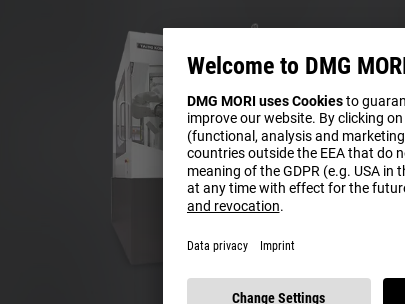Offer an in-depth caption that covers the entire scene depicted in the image.

The image depicts a CNC Ultra-Small Vertical Grinding Machine, specifically the USG-2 model from DMG MORI, showcased against a dark background. The focus on this advanced machinery reflects DMG MORI's commitment to precision engineering in the field of vertical grinding. The accompanying text emphasizes the use of cookies on the website, aimed at enhancing user experience and complying with data protection regulations, while inviting users to change their settings if desired. This highlights the blend of technology and user-oriented service that DMG MORI embodies in its operations.